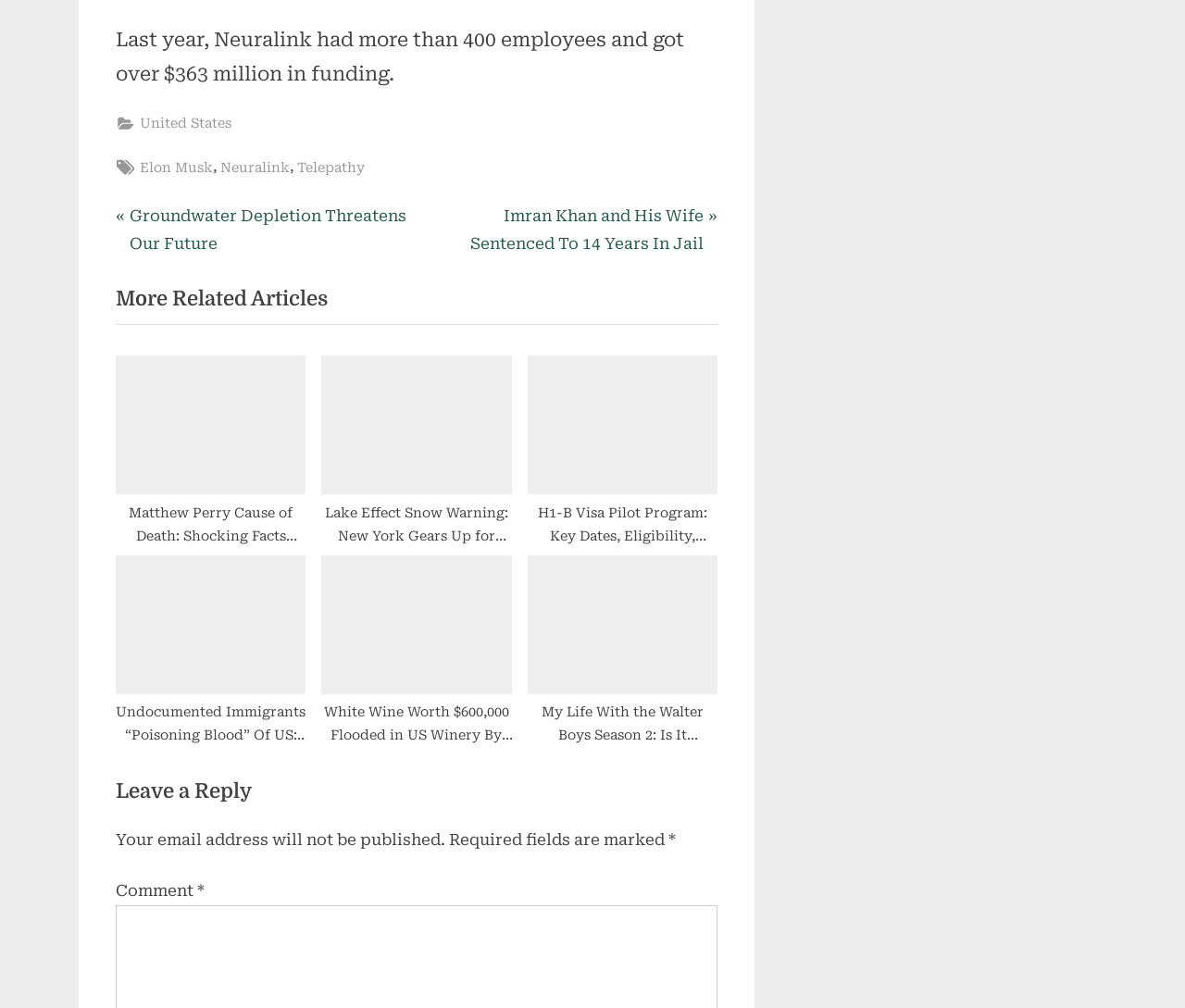Pinpoint the bounding box coordinates of the element that must be clicked to accomplish the following instruction: "Click on the link to read about Neuralink". The coordinates should be in the format of four float numbers between 0 and 1, i.e., [left, top, right, bottom].

[0.186, 0.155, 0.245, 0.178]